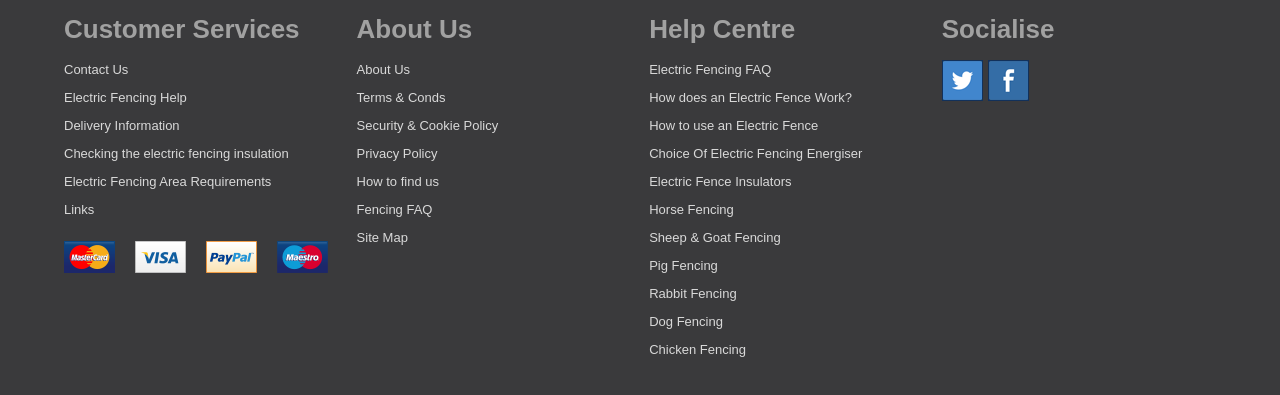What is the topic of the link 'How to find us'?
Kindly offer a comprehensive and detailed response to the question.

The link 'How to find us' is located under the 'About Us' section, suggesting that it provides information about the location of the company or website, such as a physical address or directions.